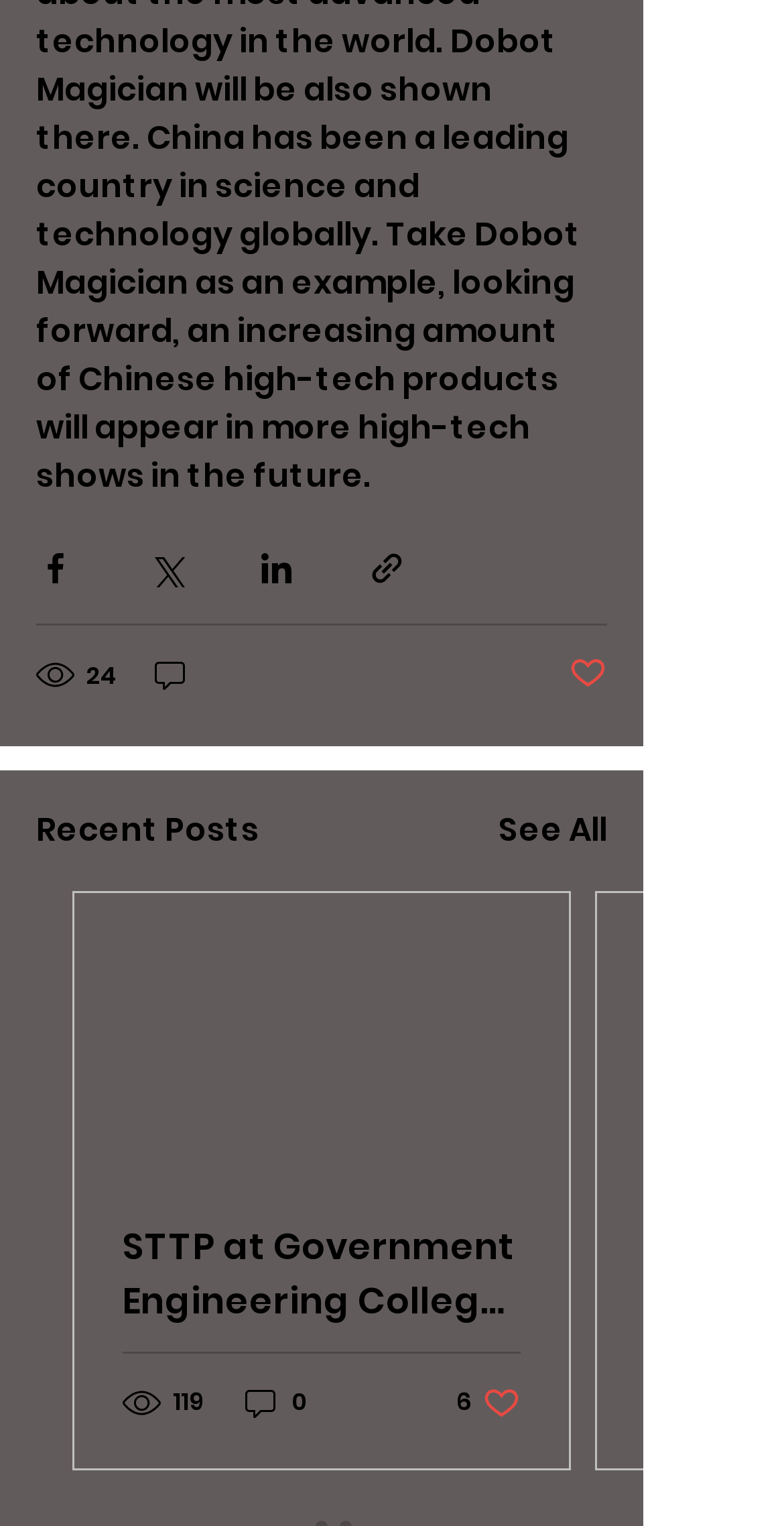Identify the bounding box coordinates of the specific part of the webpage to click to complete this instruction: "Share via link".

[0.469, 0.36, 0.518, 0.385]